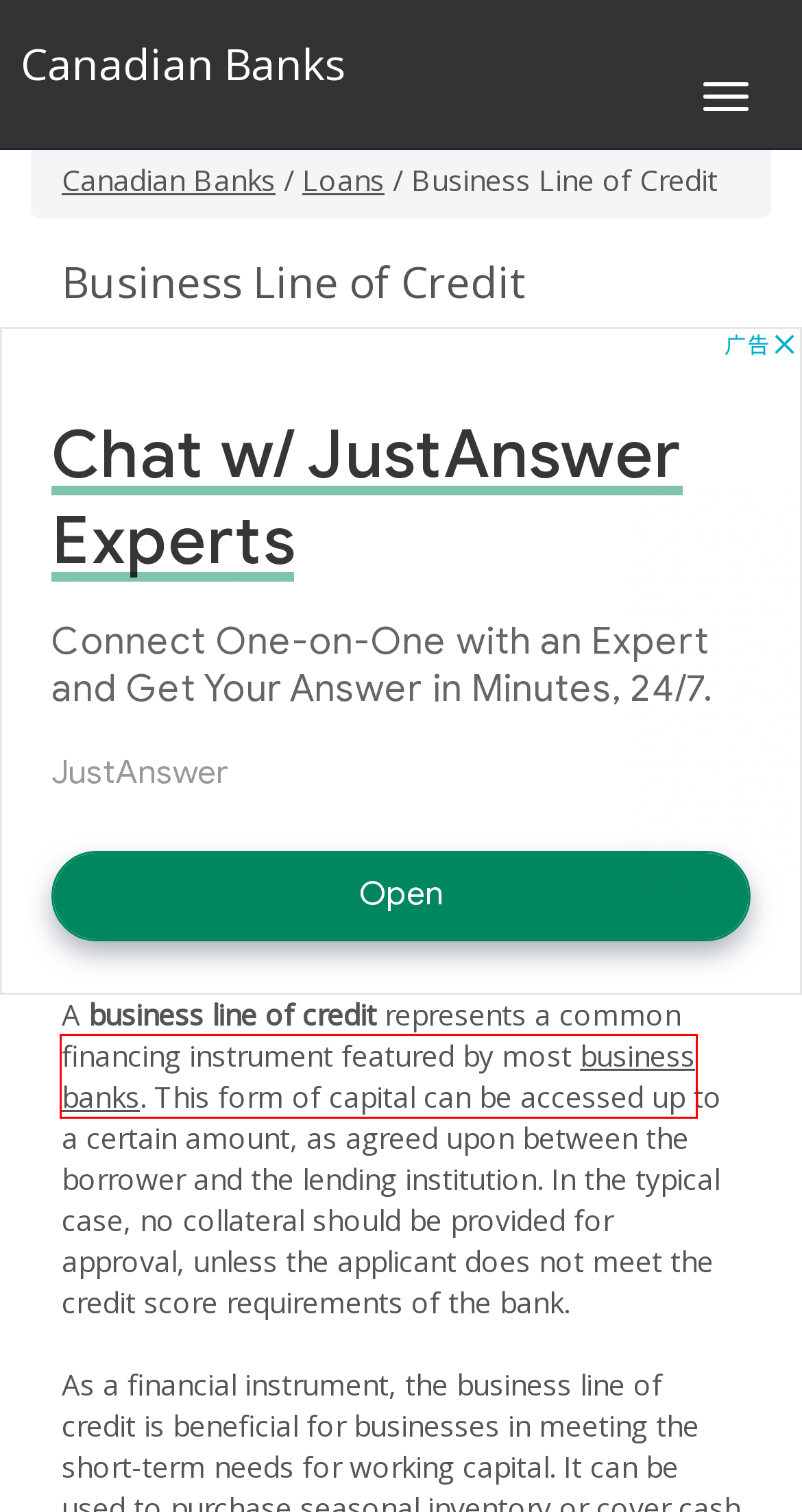You are provided a screenshot of a webpage featuring a red bounding box around a UI element. Choose the webpage description that most accurately represents the new webpage after clicking the element within the red bounding box. Here are the candidates:
A. Credit Cards
B. Canadian Banks - Contact Us
C. Banks - Canadian Banks
D. Learn about FOREX and Currency Trading - Forex.CanadaBanks.net
E. Scotiabank
F. Canadian Financial Forums - Powered by vBulletin
G. Canadian Banks
H. Business Loans

G